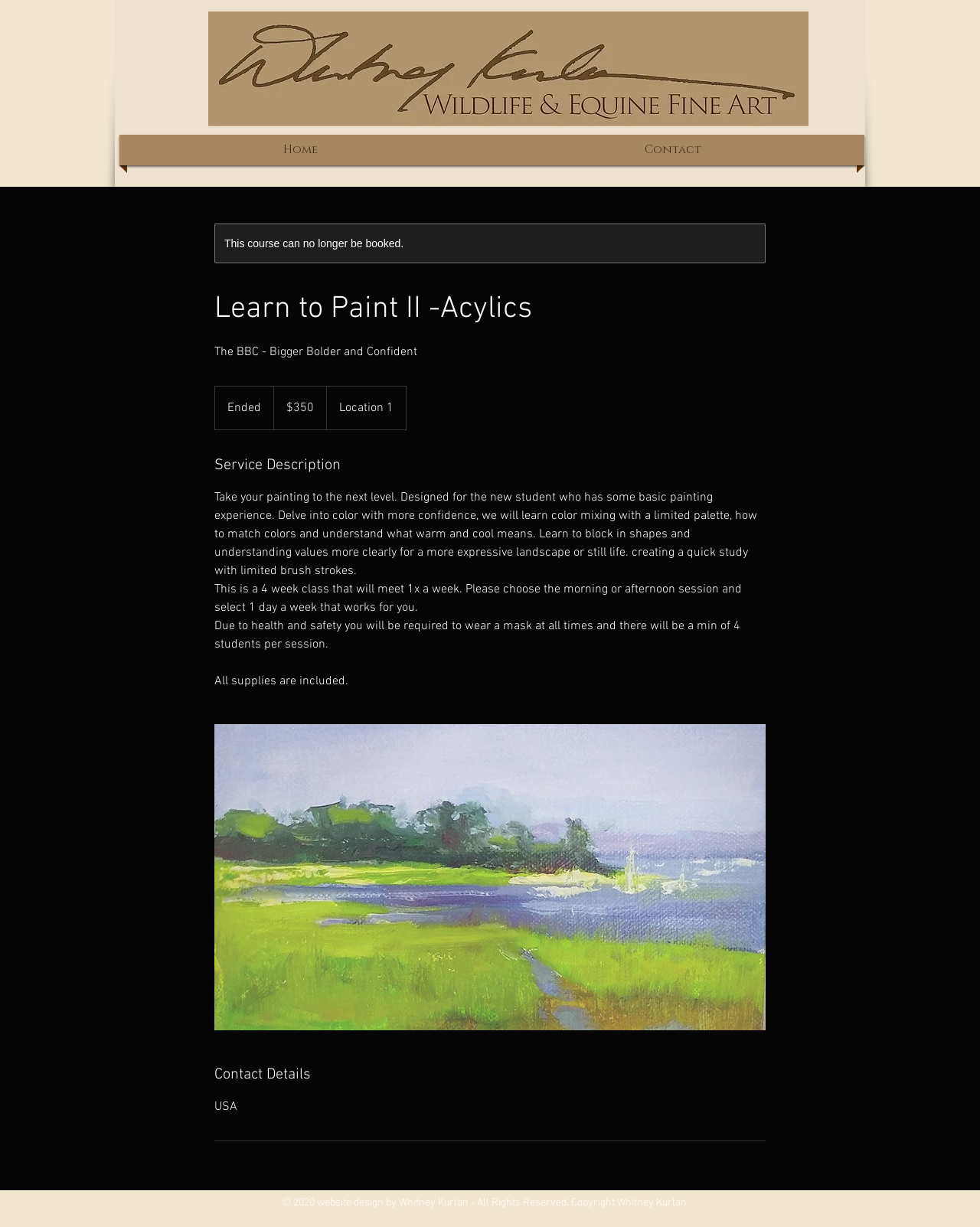Identify and provide the text of the main header on the webpage.

Learn to Paint II -Acylics